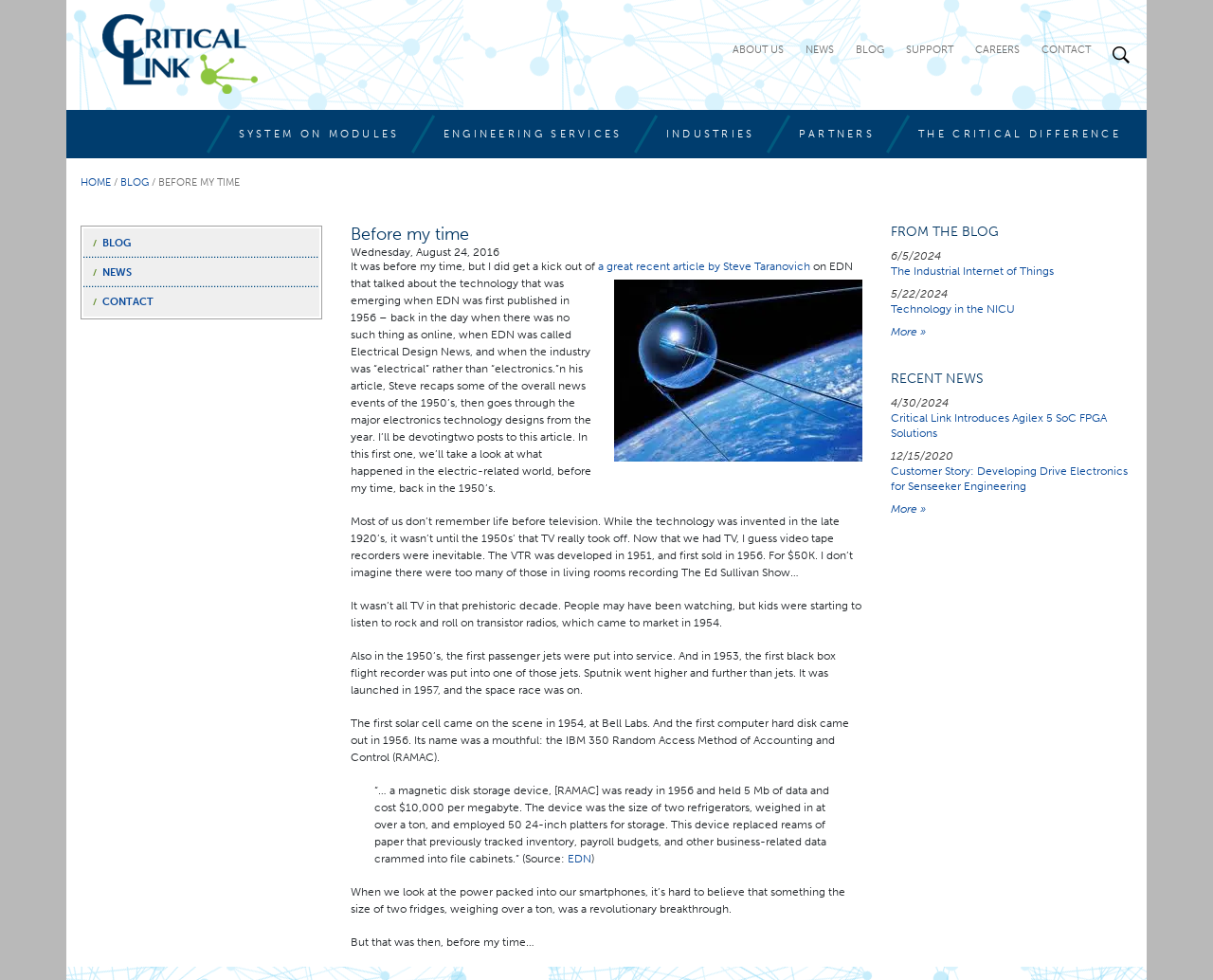Determine the bounding box coordinates of the area to click in order to meet this instruction: "Visit the 'NEWS' page".

[0.656, 0.042, 0.695, 0.06]